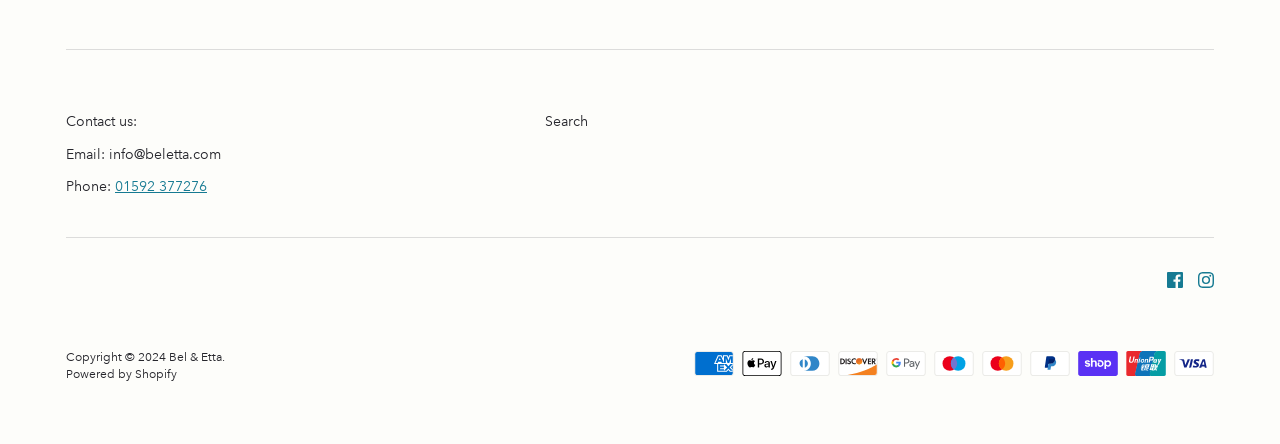What payment methods are accepted?
Identify the answer in the screenshot and reply with a single word or phrase.

Multiple